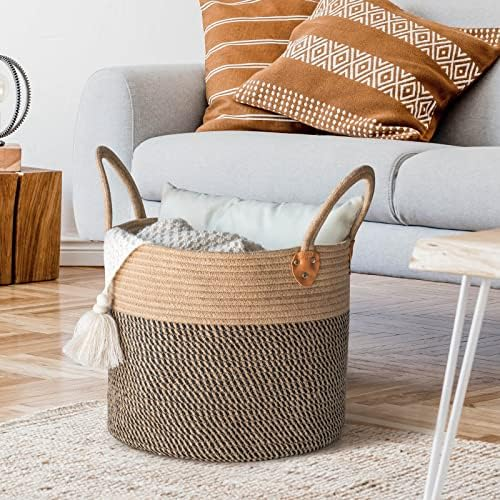Describe every significant element in the image thoroughly.

This image showcases a stylish and functional woven storage basket, perfect for organizing your living space. The basket features a chic design with a natural color palette, blending seamlessly with various home décor styles. It has two sturdy handles for easy transport and is filled with a cozy blanket and decorative pillows, illustrating its ample storage capacity. This versatile storage solution is ideal for decluttering your living room, bedroom, or bathroom, allowing you to keep your surroundings tidy while adding a touch of elegance to your home.